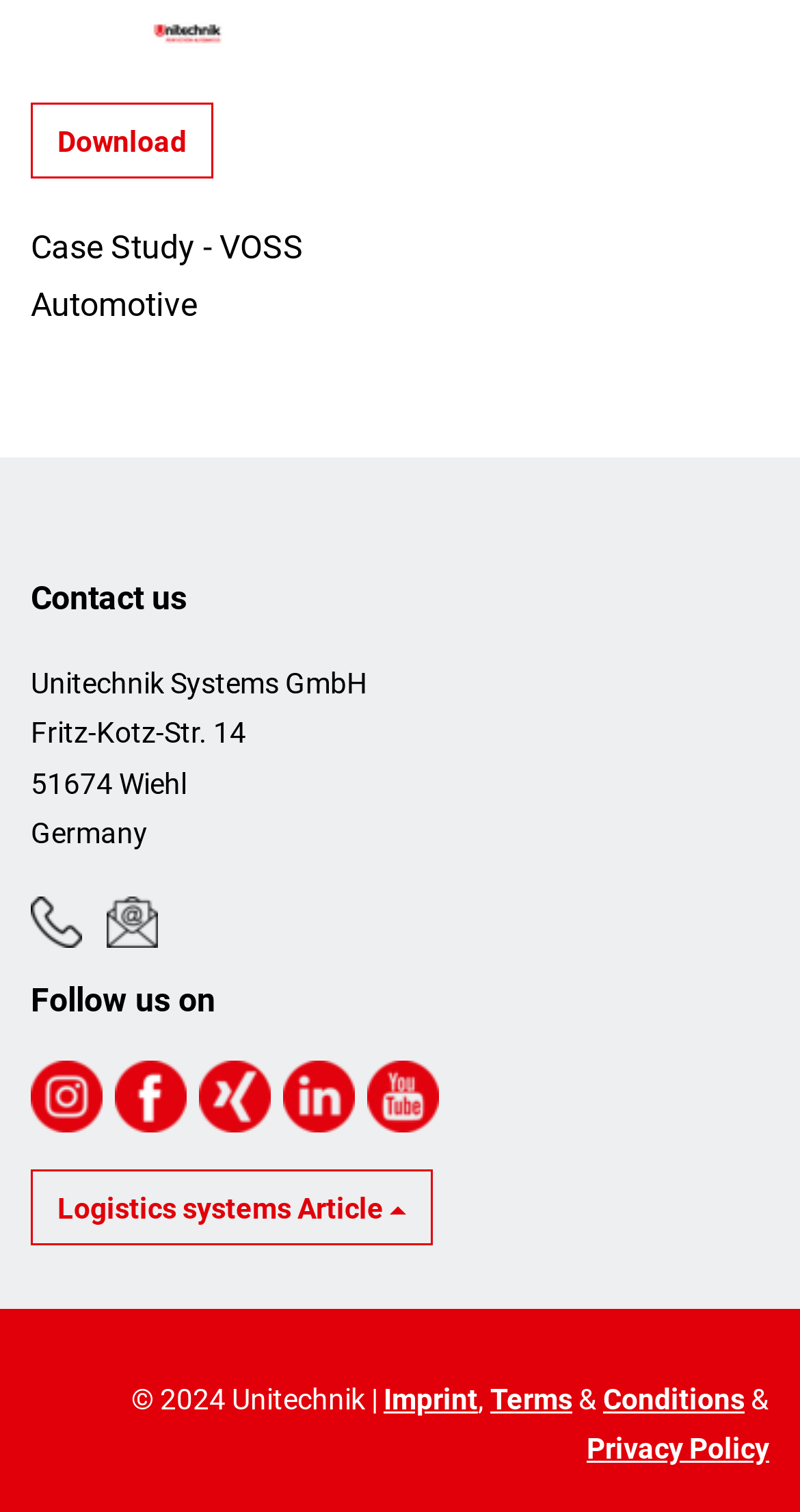Find the bounding box coordinates for the HTML element described in this sentence: "alt="Icon Xing"". Provide the coordinates as four float numbers between 0 and 1, in the format [left, top, right, bottom].

[0.249, 0.713, 0.338, 0.734]